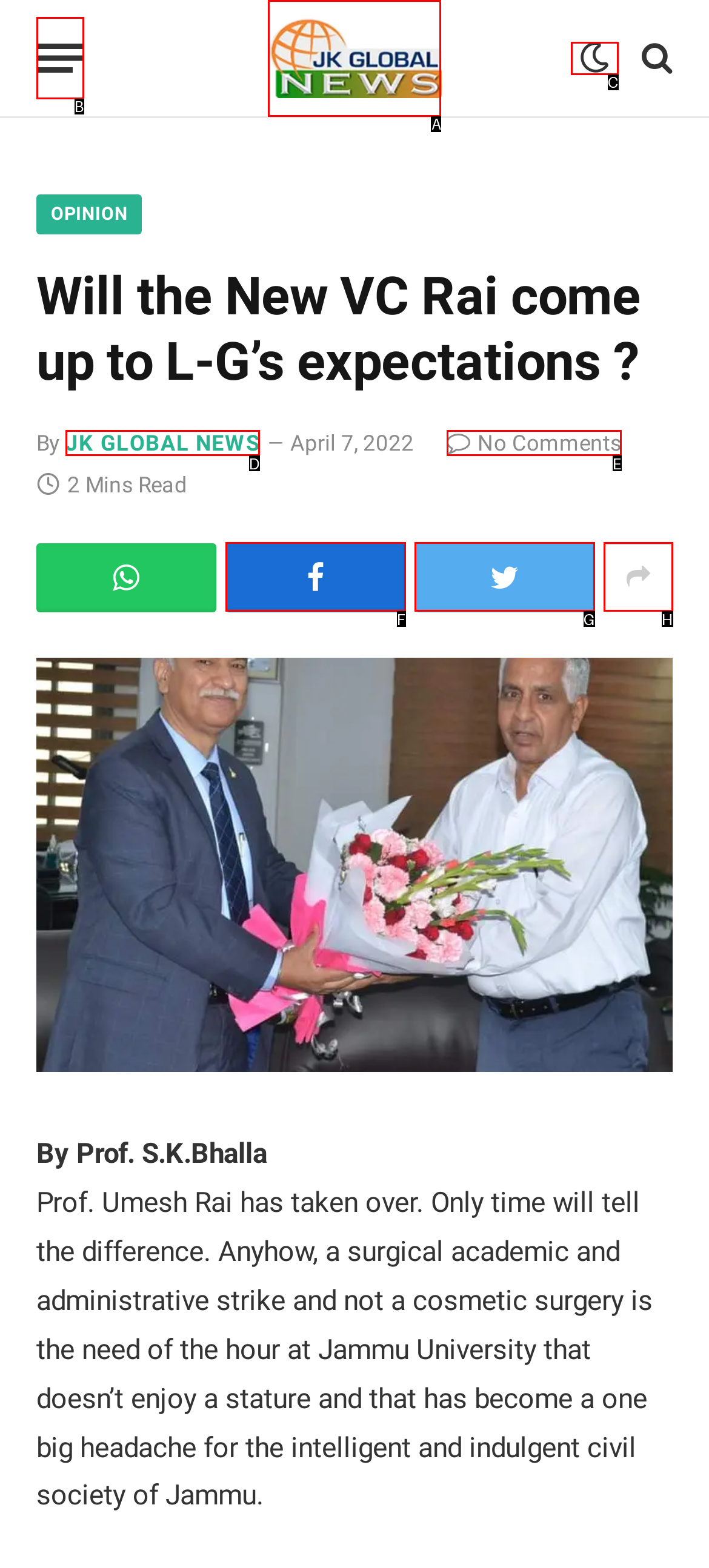Which HTML element among the options matches this description: Social Media: Firefly? Answer with the letter representing your choice.

None